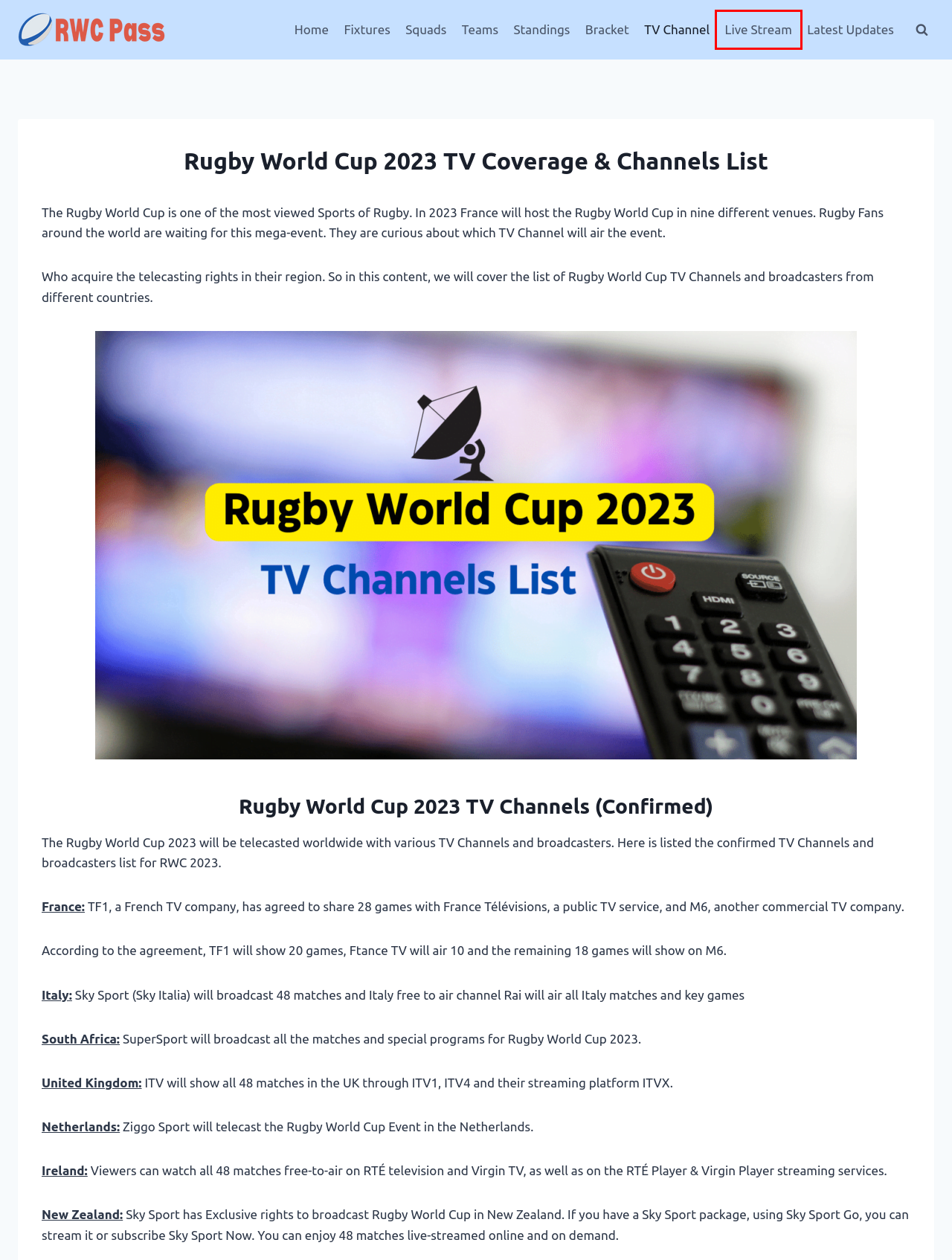A screenshot of a webpage is given with a red bounding box around a UI element. Choose the description that best matches the new webpage shown after clicking the element within the red bounding box. Here are the candidates:
A. Rugby World Cup 2023 Standings: Points Table & Team Ranking
B. Rugby World Cup 2023 Squads: Every team's 33-player List
C. How to Watch Rugby World Cup 2023 Live Stream Online
D. 2023 Rugby World Cup Teams: The Complete List
E. Rugby World Cup 2023 Latest Updates & News
F. Rugby World Cup 2023 Fixtures: Full Match Schedule
G. Rugby World Cup 2023 Bracket: Printable & Current Format
H. Rugby World Cup 2023 - Fixtures, TV Coverage & Latest Updates

C